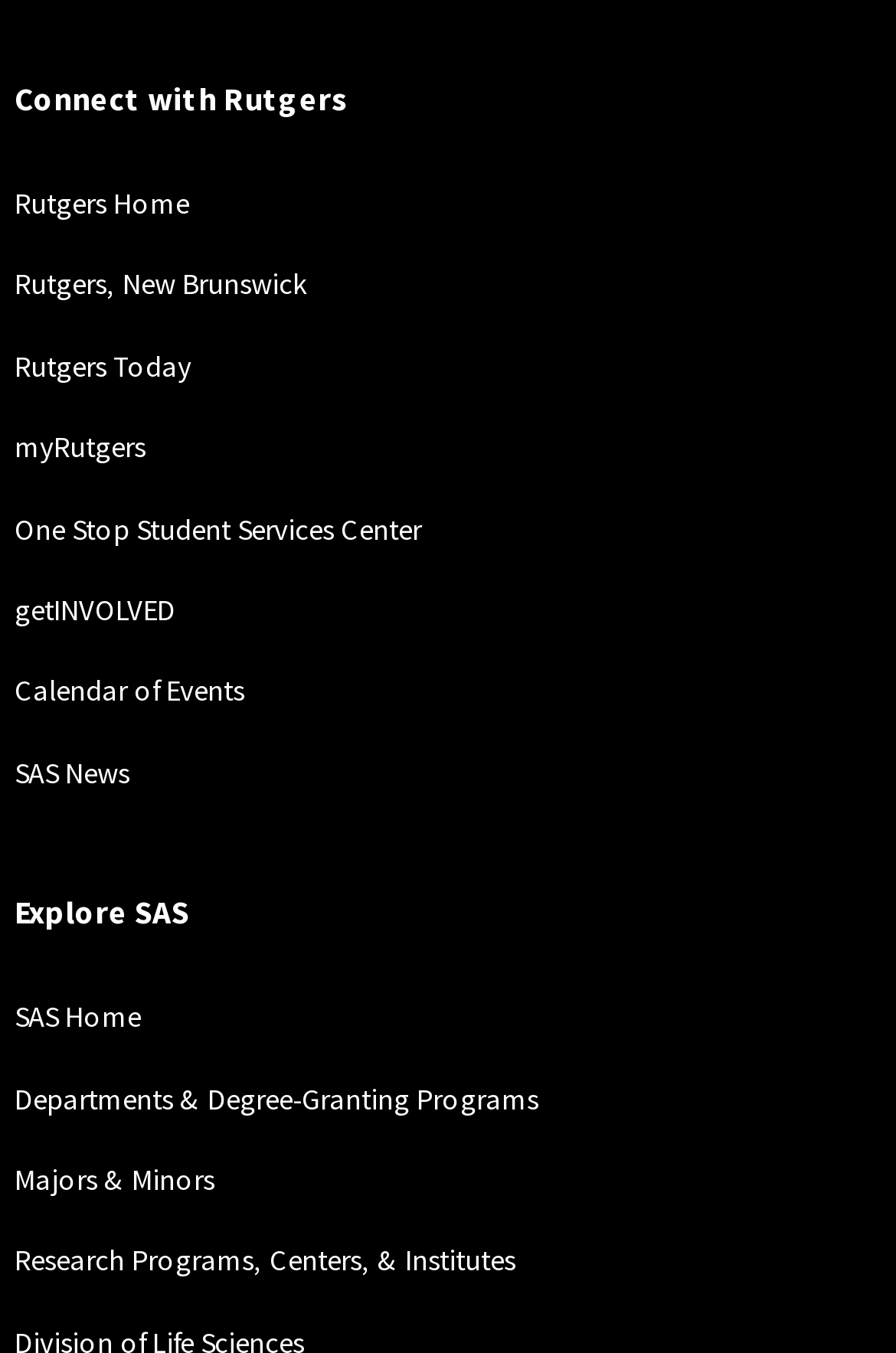Use one word or a short phrase to answer the question provided: 
How many links are under 'Connect with Rutgers'?

8